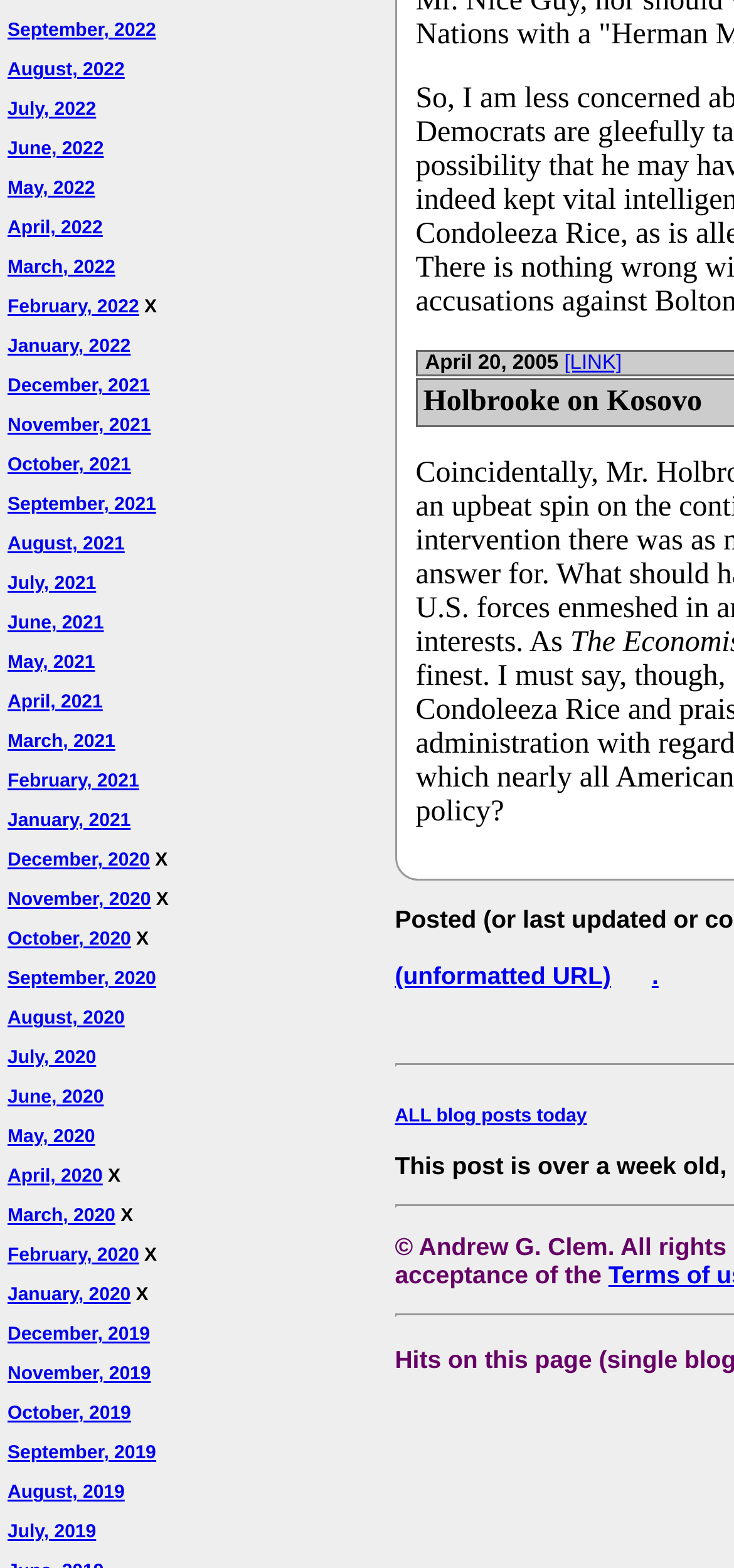Locate the bounding box coordinates of the clickable element to fulfill the following instruction: "Click on [LINK]". Provide the coordinates as four float numbers between 0 and 1 in the format [left, top, right, bottom].

[0.769, 0.224, 0.847, 0.239]